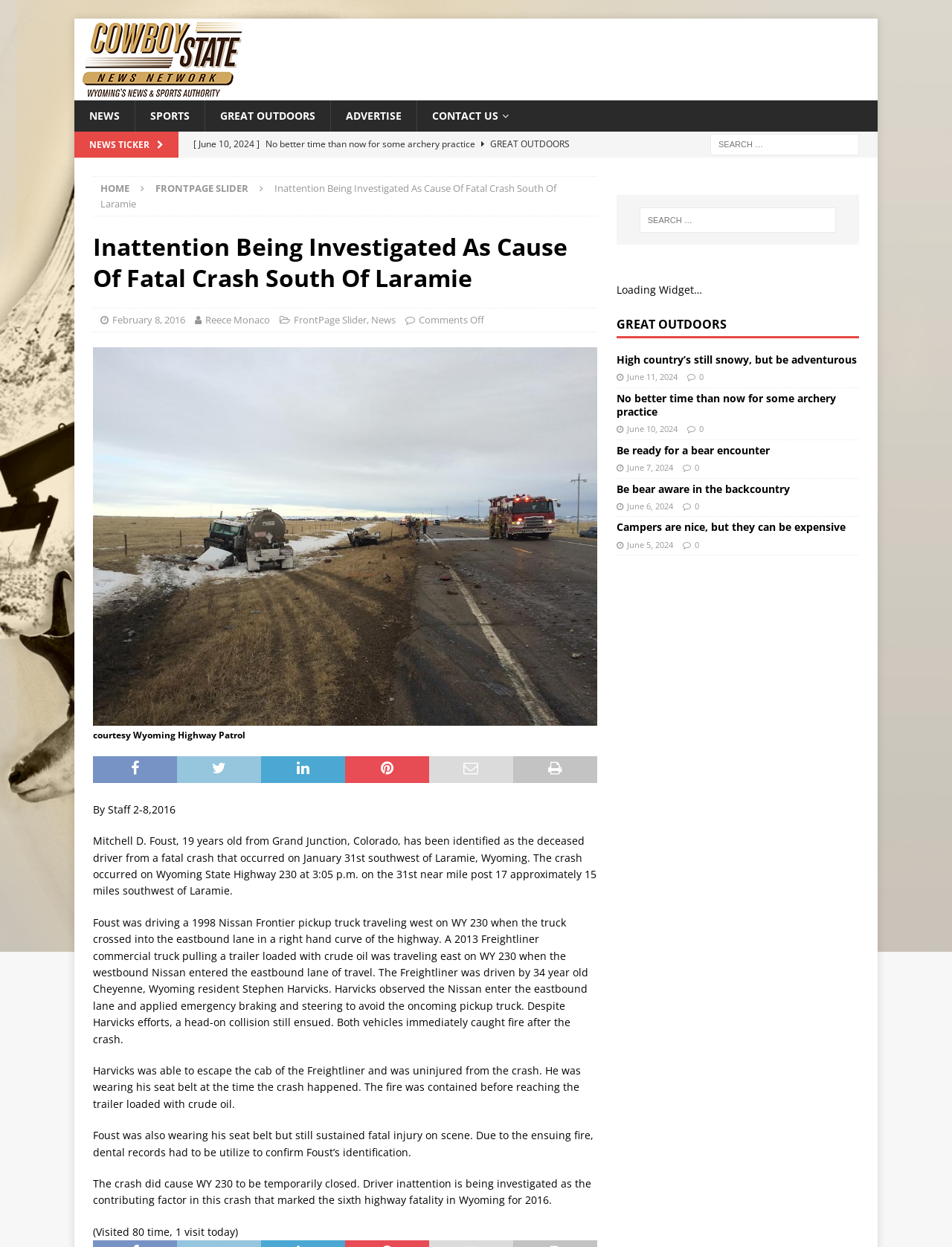Kindly provide the bounding box coordinates of the section you need to click on to fulfill the given instruction: "Search for news".

[0.746, 0.108, 0.902, 0.125]